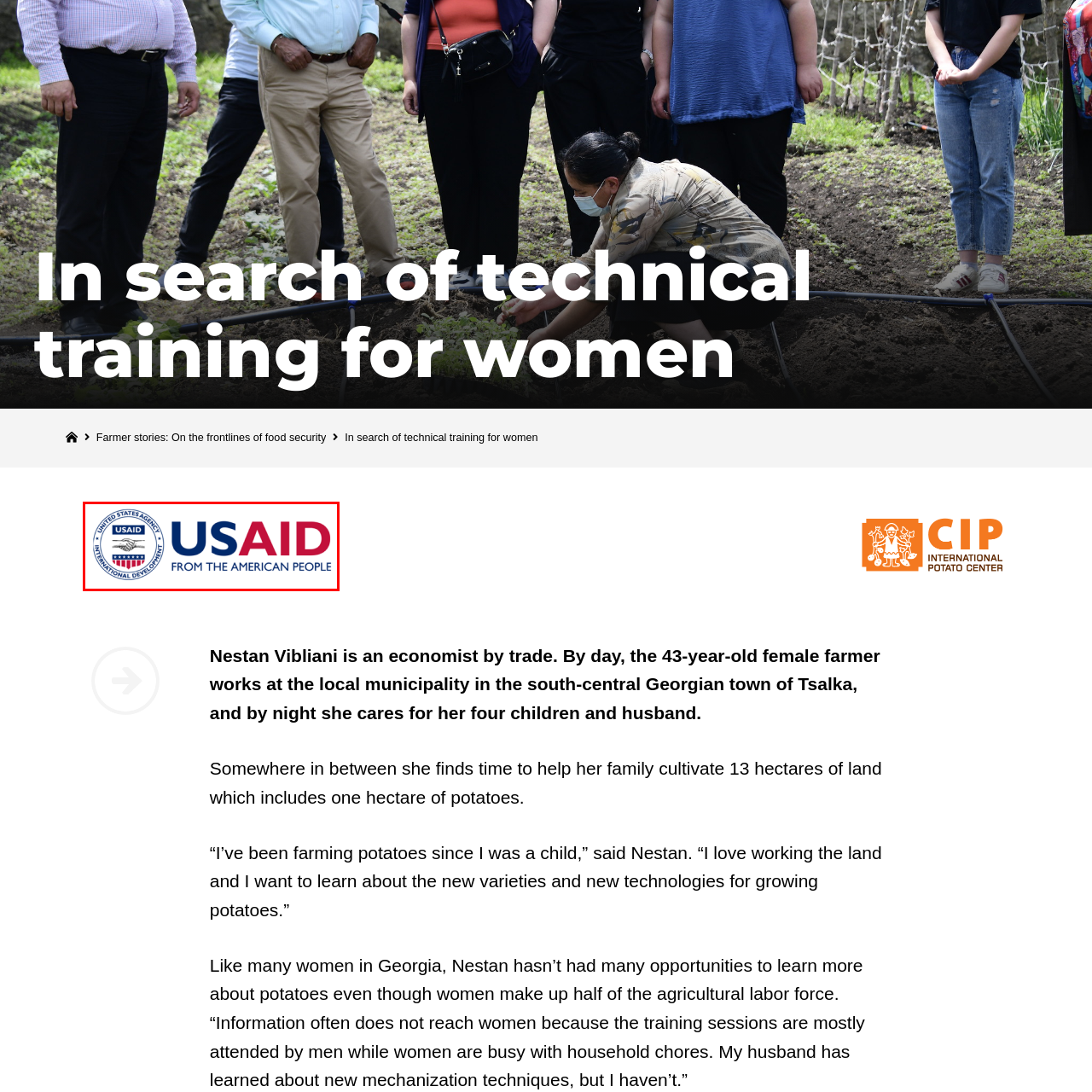Direct your attention to the image encased in a red frame, What is the symbol in the USAID logo? Please answer in one word or a brief phrase.

Handshake